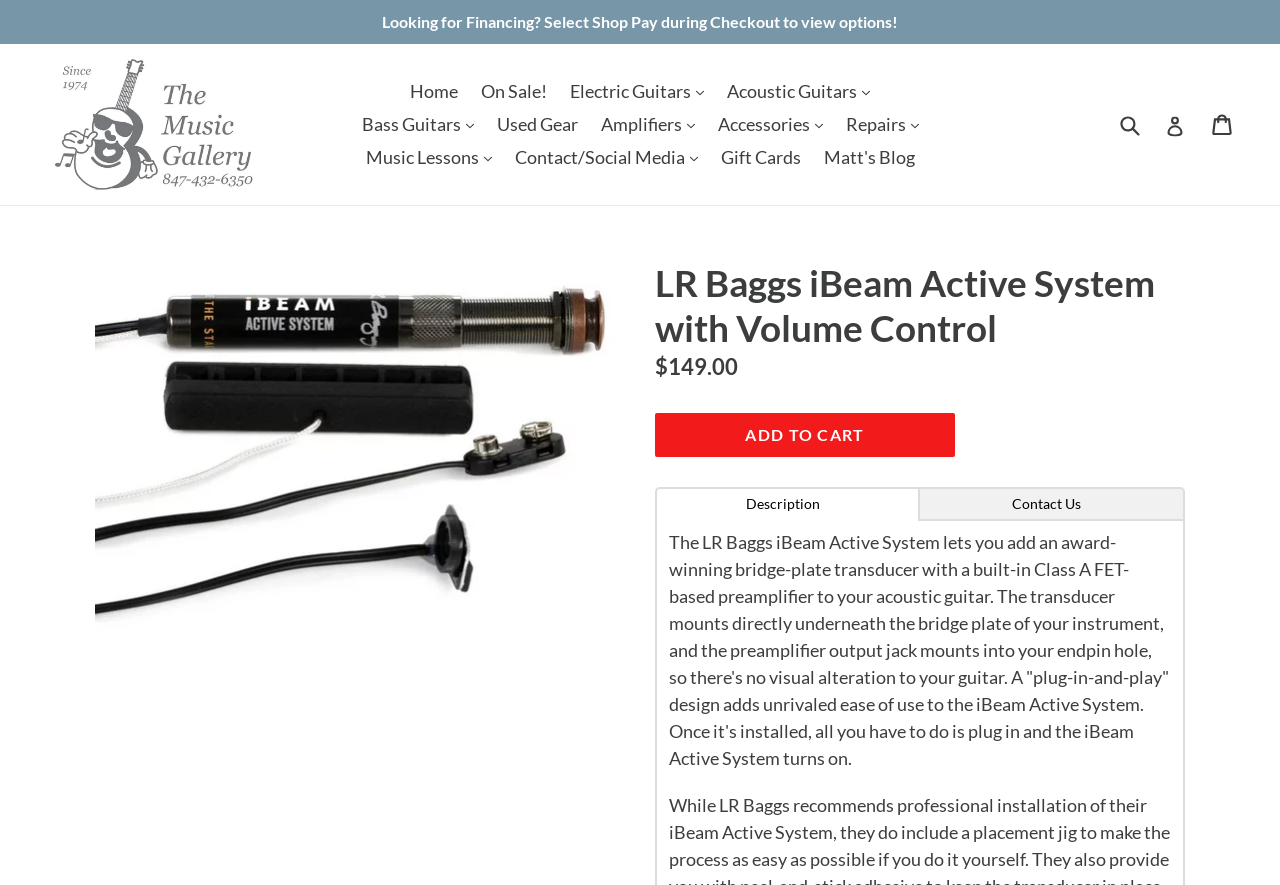Can you provide the bounding box coordinates for the element that should be clicked to implement the instruction: "Contact us"?

[0.719, 0.551, 0.926, 0.589]